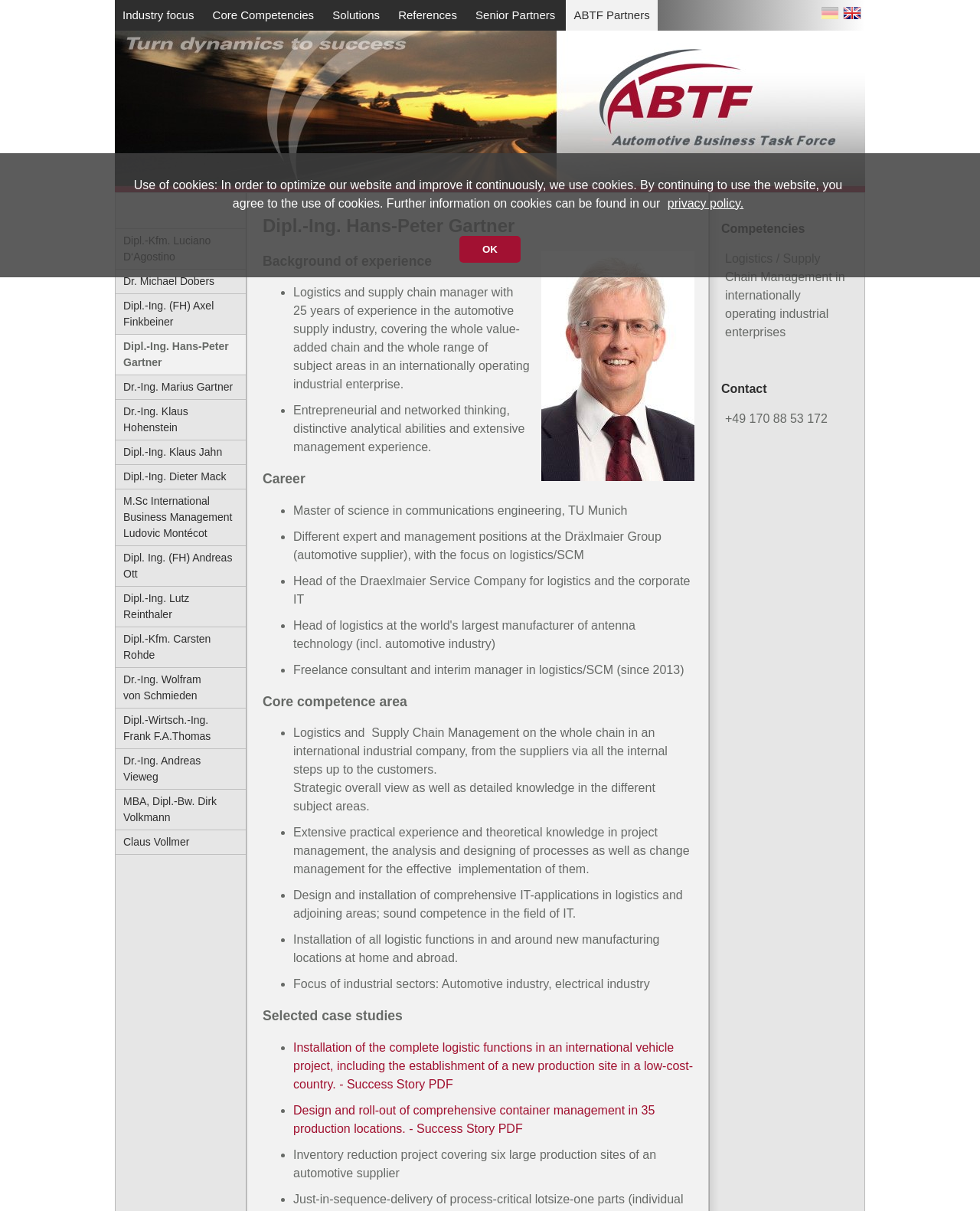Can you specify the bounding box coordinates of the area that needs to be clicked to fulfill the following instruction: "Go to current page in German"?

[0.838, 0.006, 0.856, 0.021]